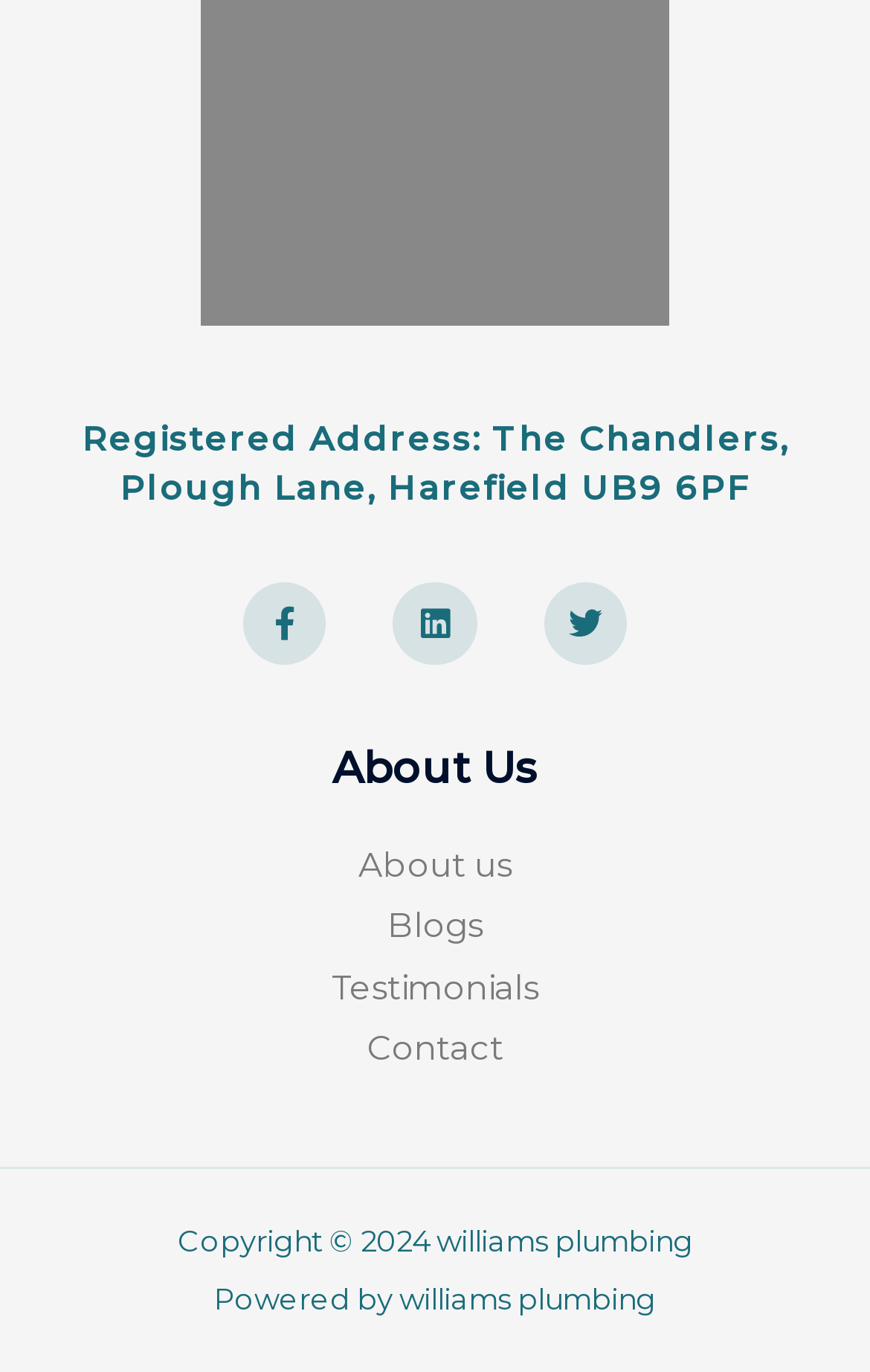Locate the bounding box coordinates for the element described below: "Twitter". The coordinates must be four float values between 0 and 1, formatted as [left, top, right, bottom].

[0.625, 0.424, 0.721, 0.485]